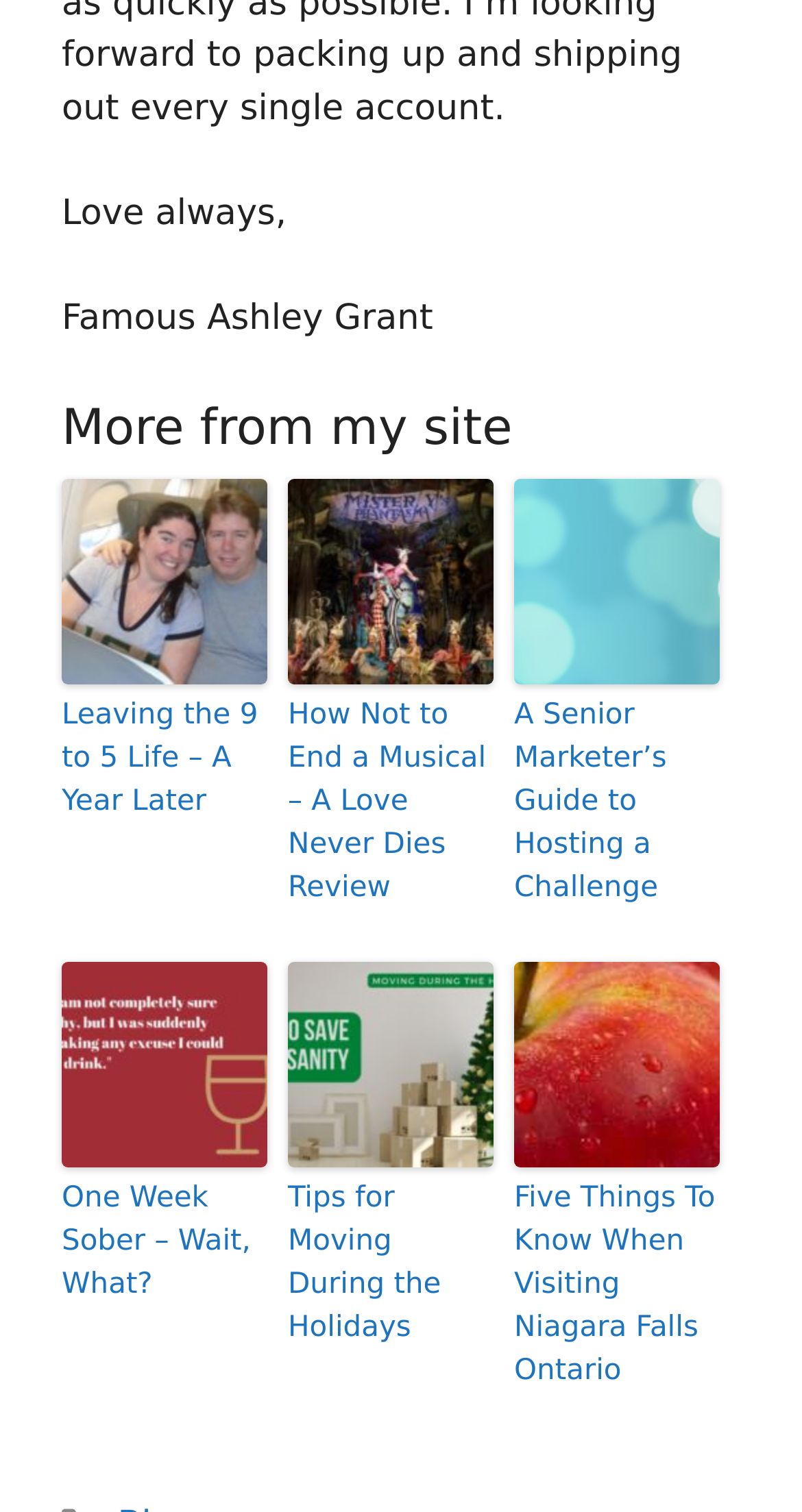What is the topic of the third link?
Using the picture, provide a one-word or short phrase answer.

Marketing